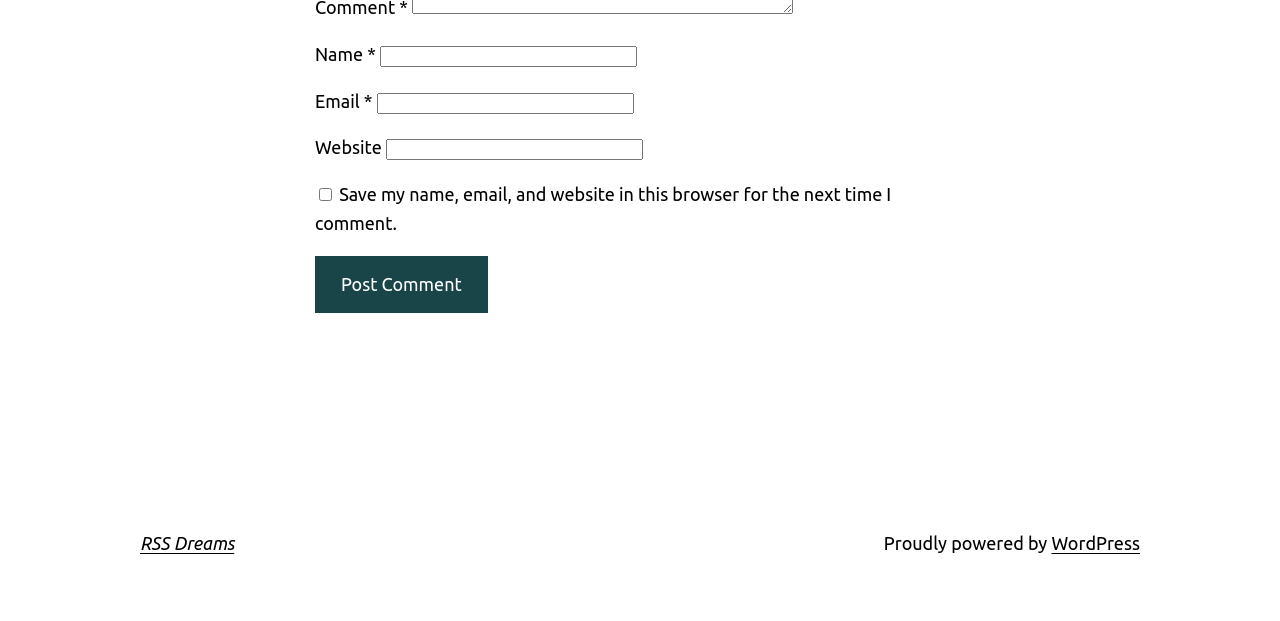What is the website platform used by this website?
Please answer using one word or phrase, based on the screenshot.

WordPress